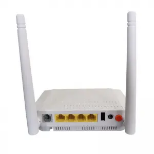What is the primary purpose of the ONT?
Using the image provided, answer with just one word or phrase.

High-speed internet connectivity